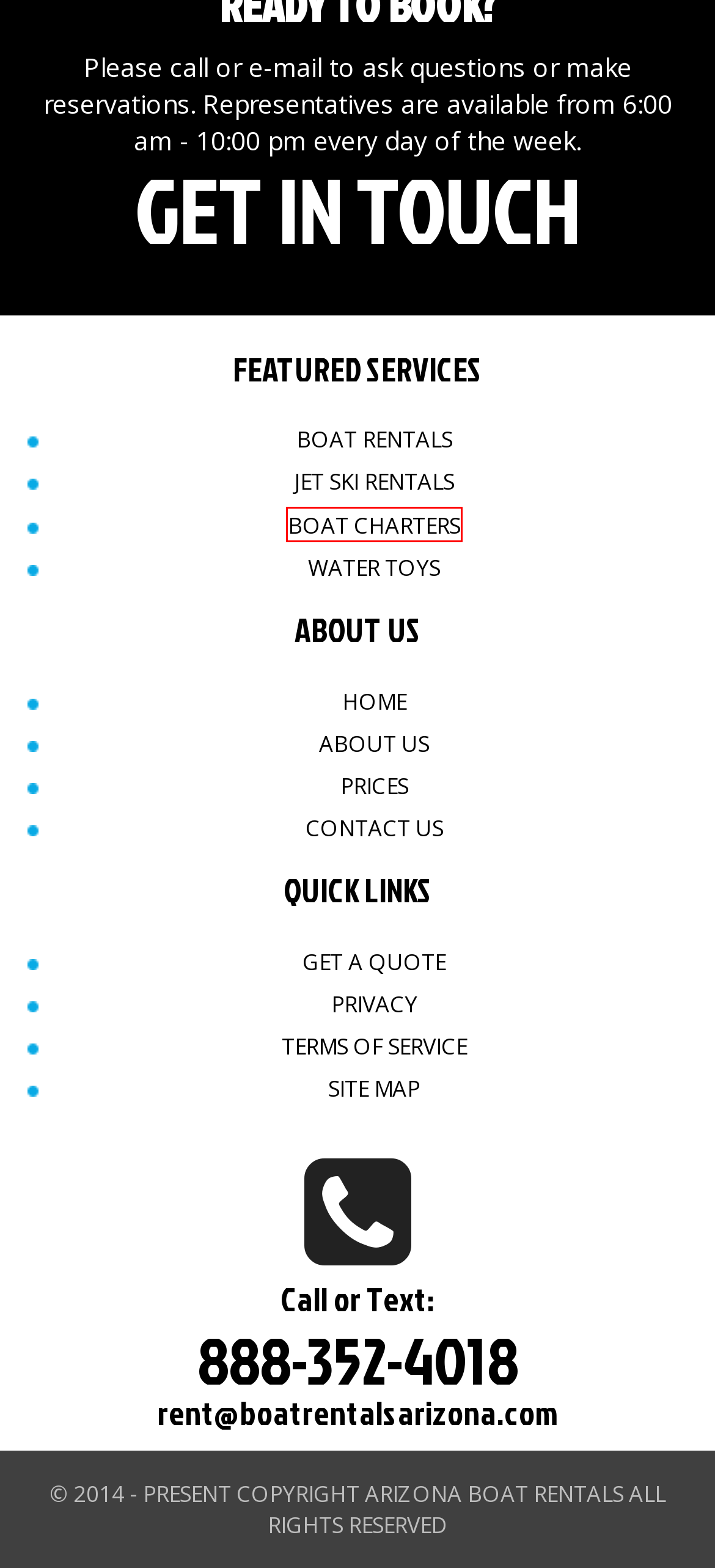Analyze the screenshot of a webpage with a red bounding box and select the webpage description that most accurately describes the new page resulting from clicking the element inside the red box. Here are the candidates:
A. Arizona Boat Rentals | Wake Surf Boats for Rent | Wakeboard
B. Terms of Service
C. Arizona Boat Rentals and Jet Ski Rental
D. Watercraft Prices | Boat Rental Discounts | Best Jet Ski Rates
E. Privacy
F. Arizona Jet Ski Rentals | New Watercraft and Waverunner
G. Rent all the Fun Water Toys for Your Boating Adventure
H. Executive Arizona Boat Tours and Private Guided Charters

H